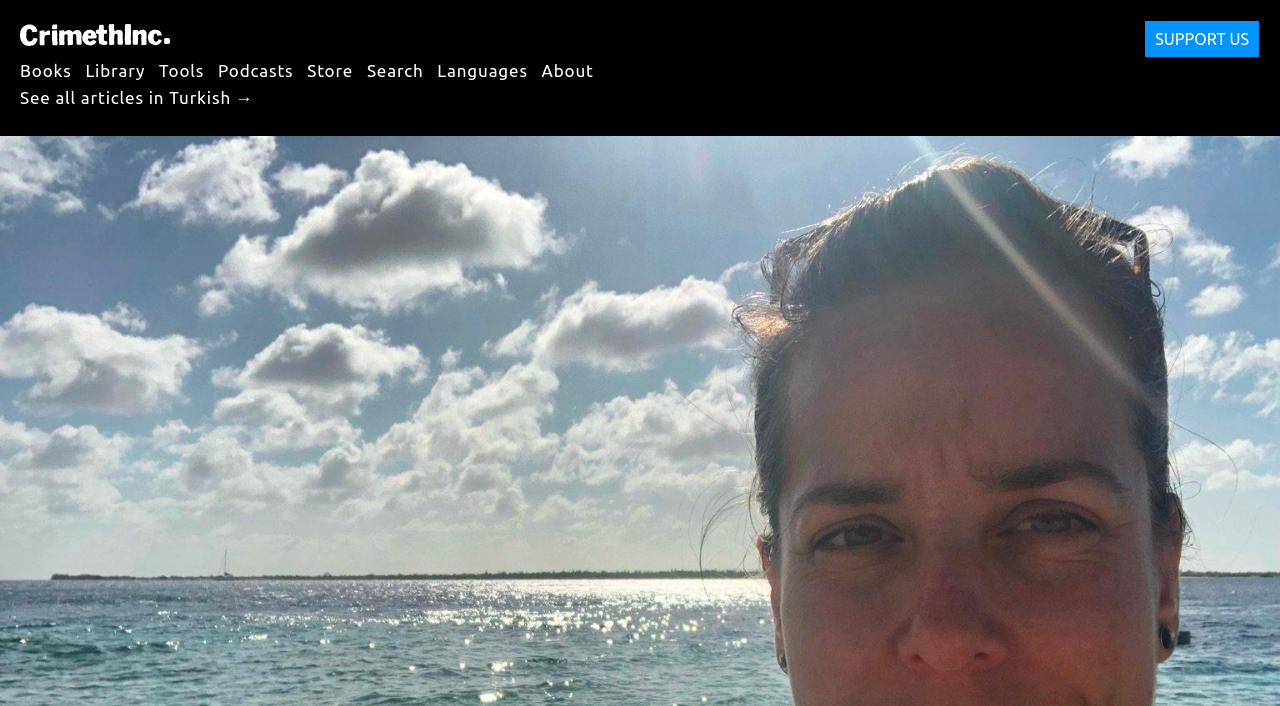What is the last link on the top right?
Based on the screenshot, answer the question with a single word or phrase.

SUPPORT US